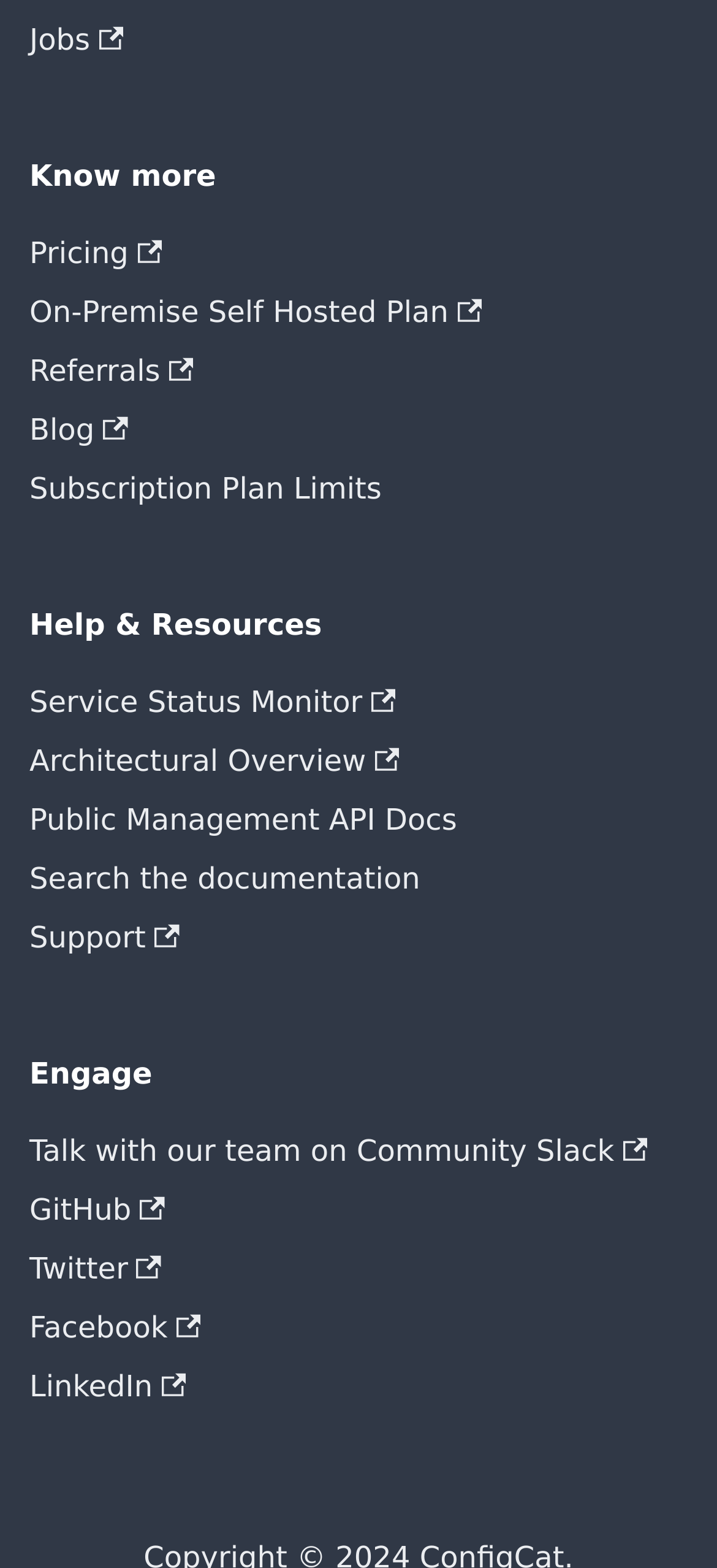Find the bounding box coordinates for the HTML element described as: "Referrals". The coordinates should consist of four float values between 0 and 1, i.e., [left, top, right, bottom].

[0.041, 0.218, 0.959, 0.256]